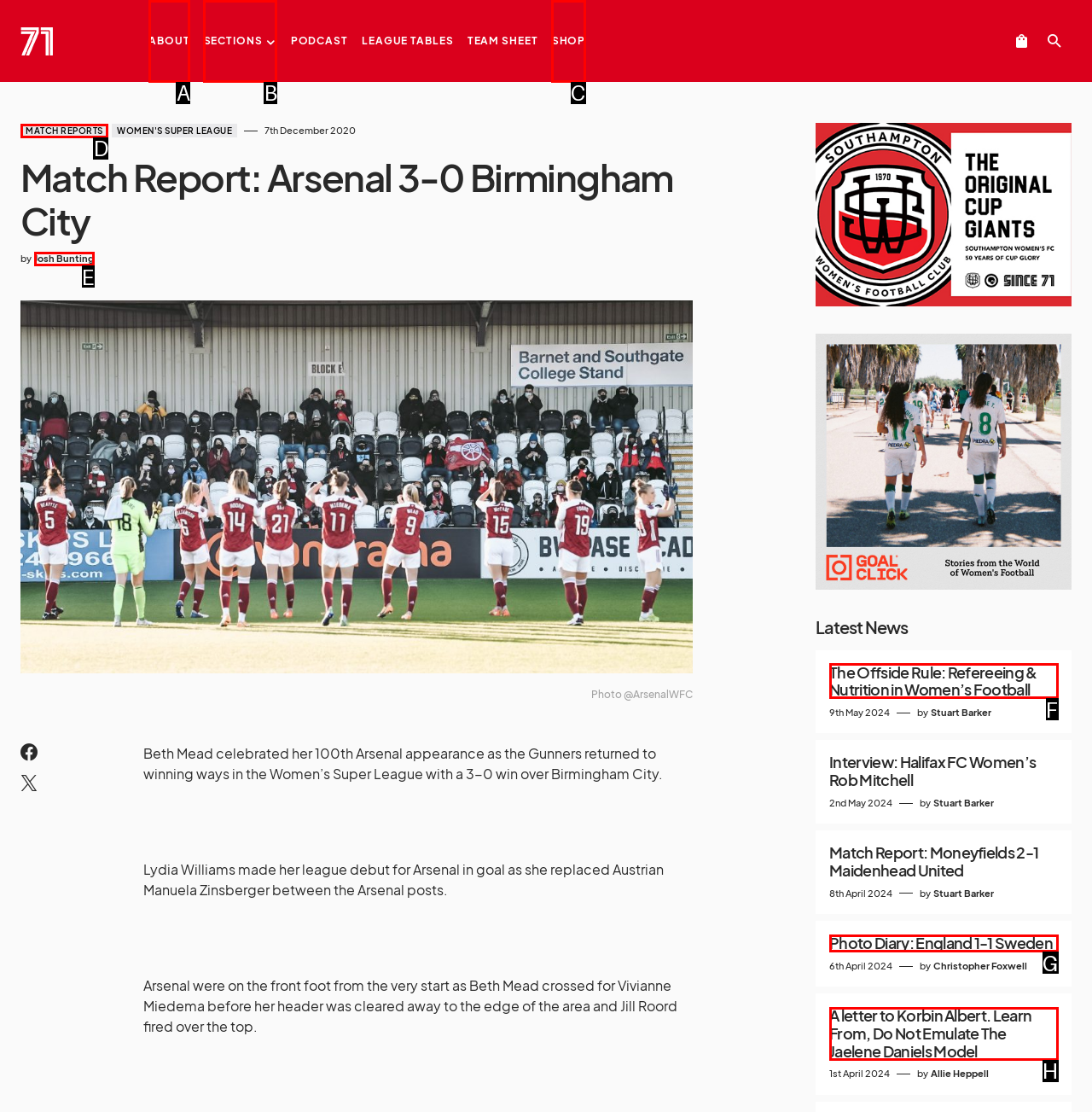Based on the description: Yin Yoga for Beginners
Select the letter of the corresponding UI element from the choices provided.

None